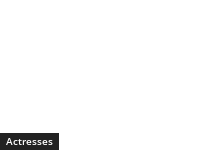What type of content is around Nico Parker?
Please provide a comprehensive answer based on the details in the screenshot.

The webpage surrounding Nico Parker contains information about her biography, age, height, family details, and notable movies, which suggests that the content around her is related to her personal and professional life as an actress.